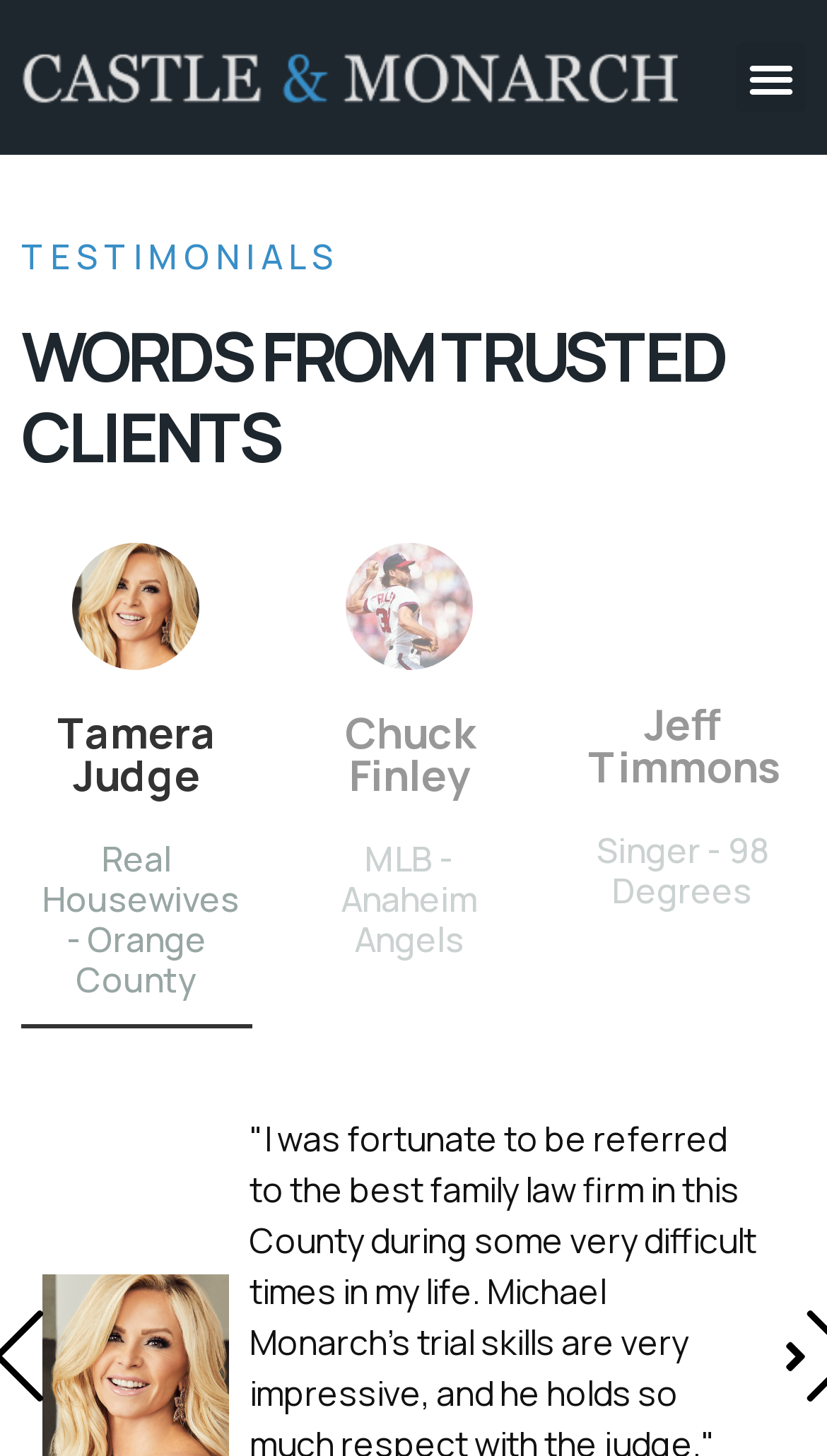Refer to the image and provide an in-depth answer to the question:
How many columns are used to display the testimonials?

I analyzed the bounding box coordinates of the headings that describe the names of individuals and their corresponding descriptions. I found that the x-coordinates of these elements suggest that they are arranged in three columns.